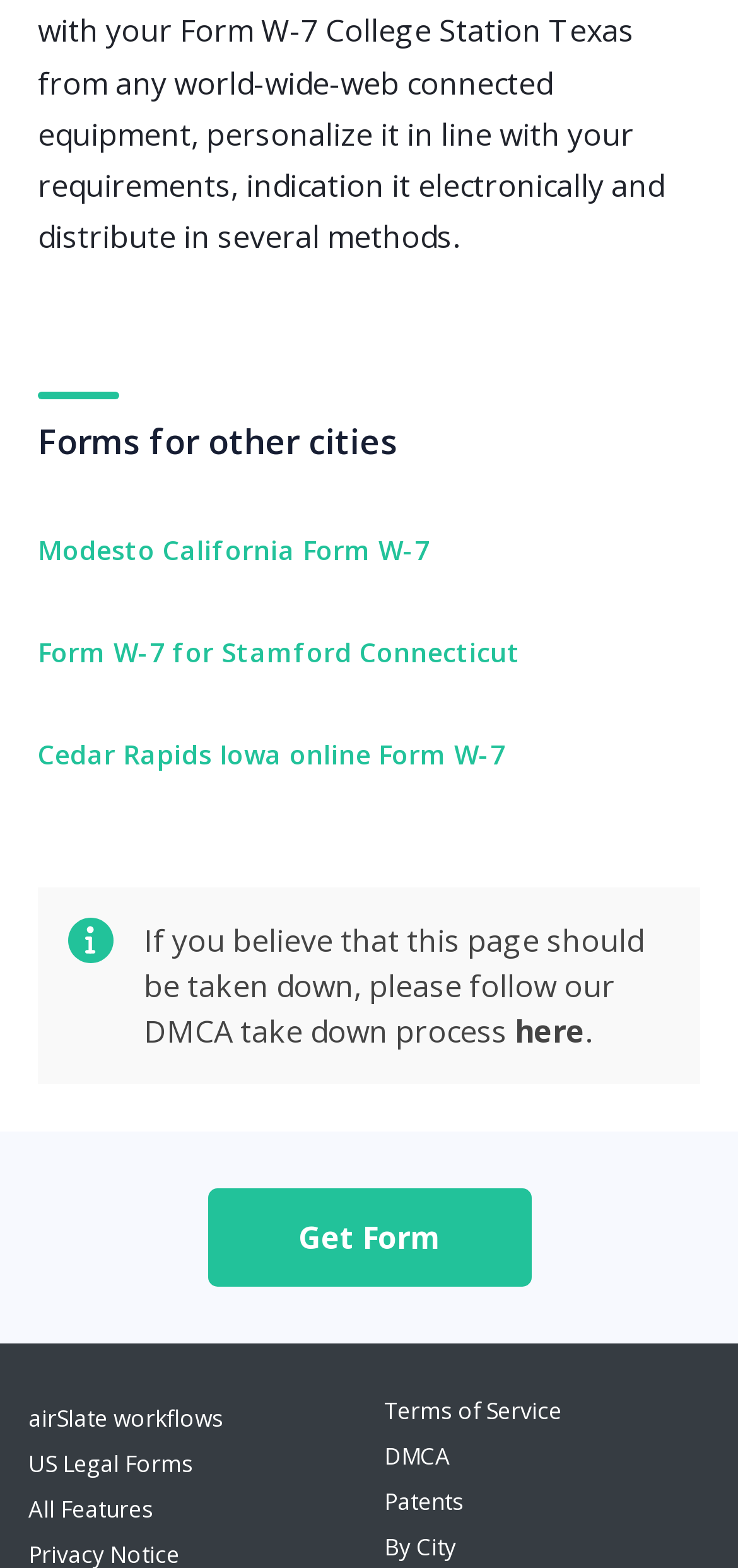Given the description of a UI element: "Get Form", identify the bounding box coordinates of the matching element in the webpage screenshot.

[0.281, 0.757, 0.719, 0.821]